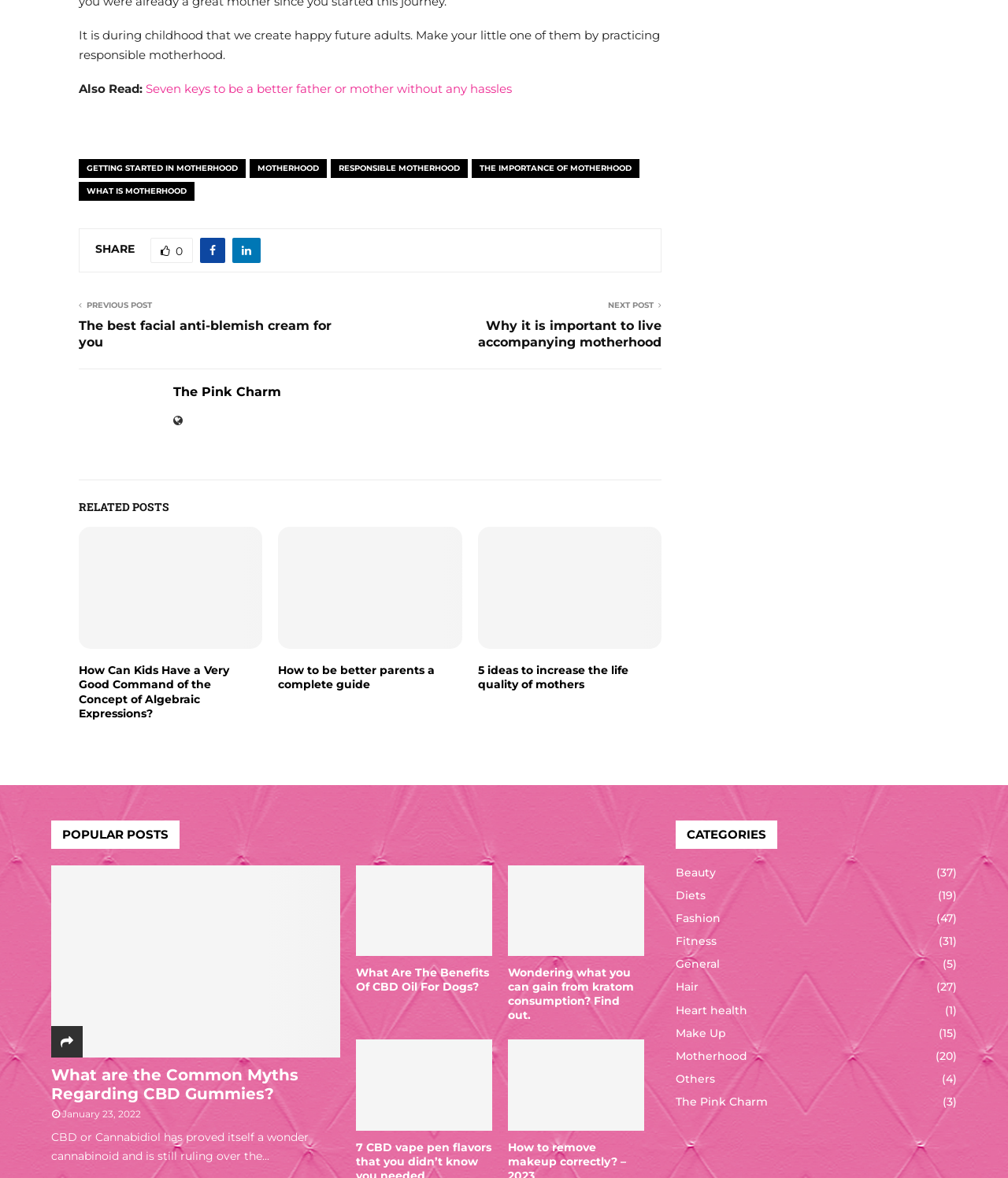Answer the question briefly using a single word or phrase: 
What is the title of the first post?

The best facial anti-blemish cream for you